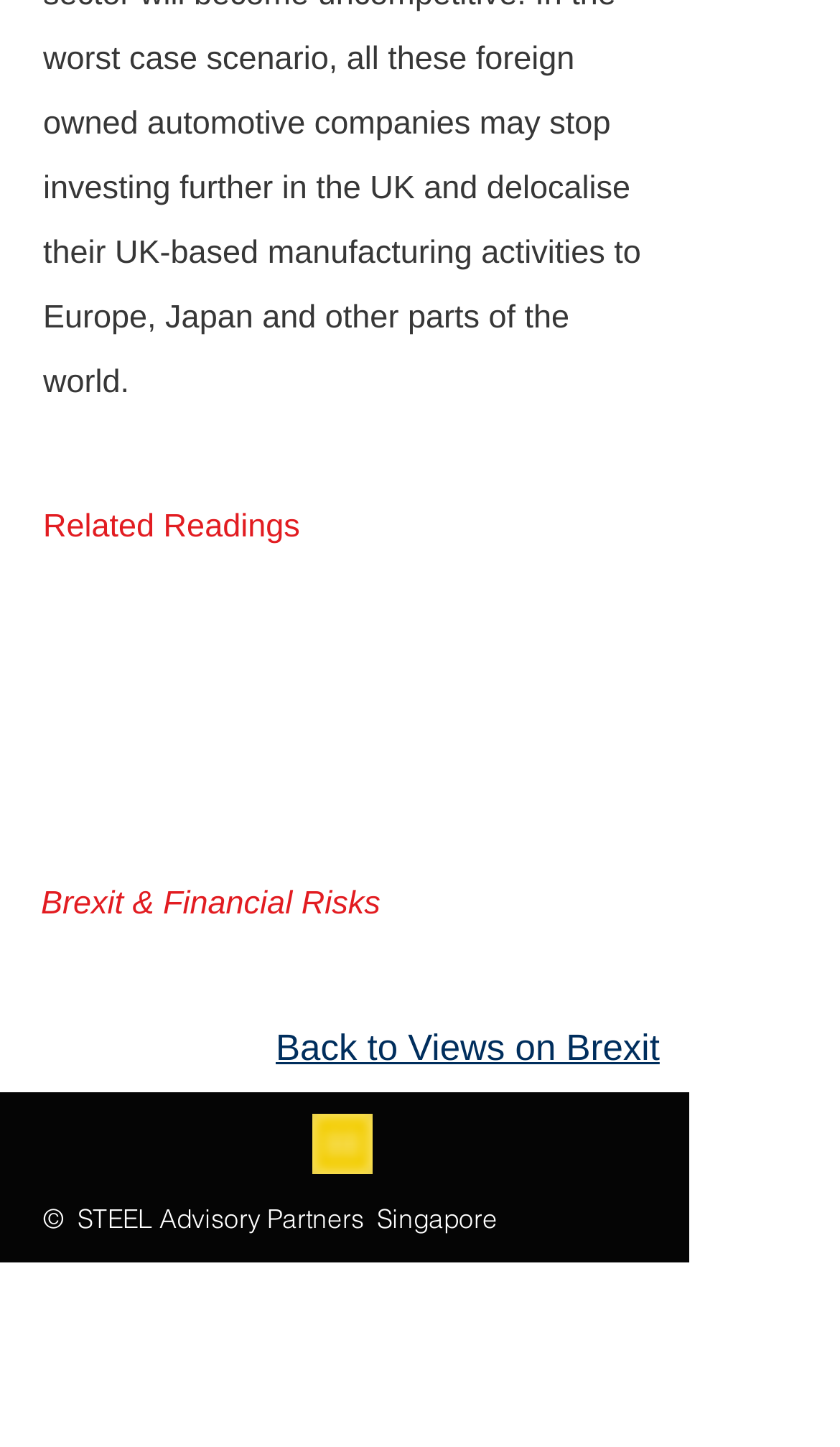Provide the bounding box coordinates of the UI element that matches the description: "How to use practical accessories".

None